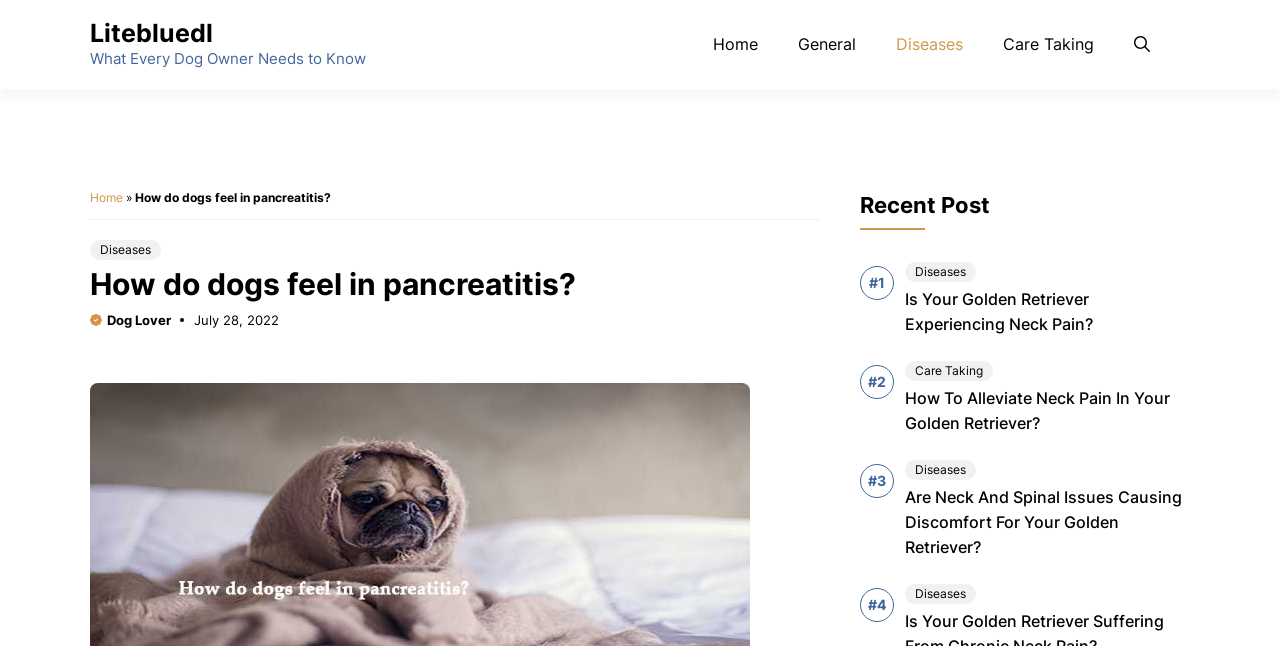Please determine the bounding box coordinates for the UI element described as: "Diseases".

[0.074, 0.371, 0.122, 0.402]